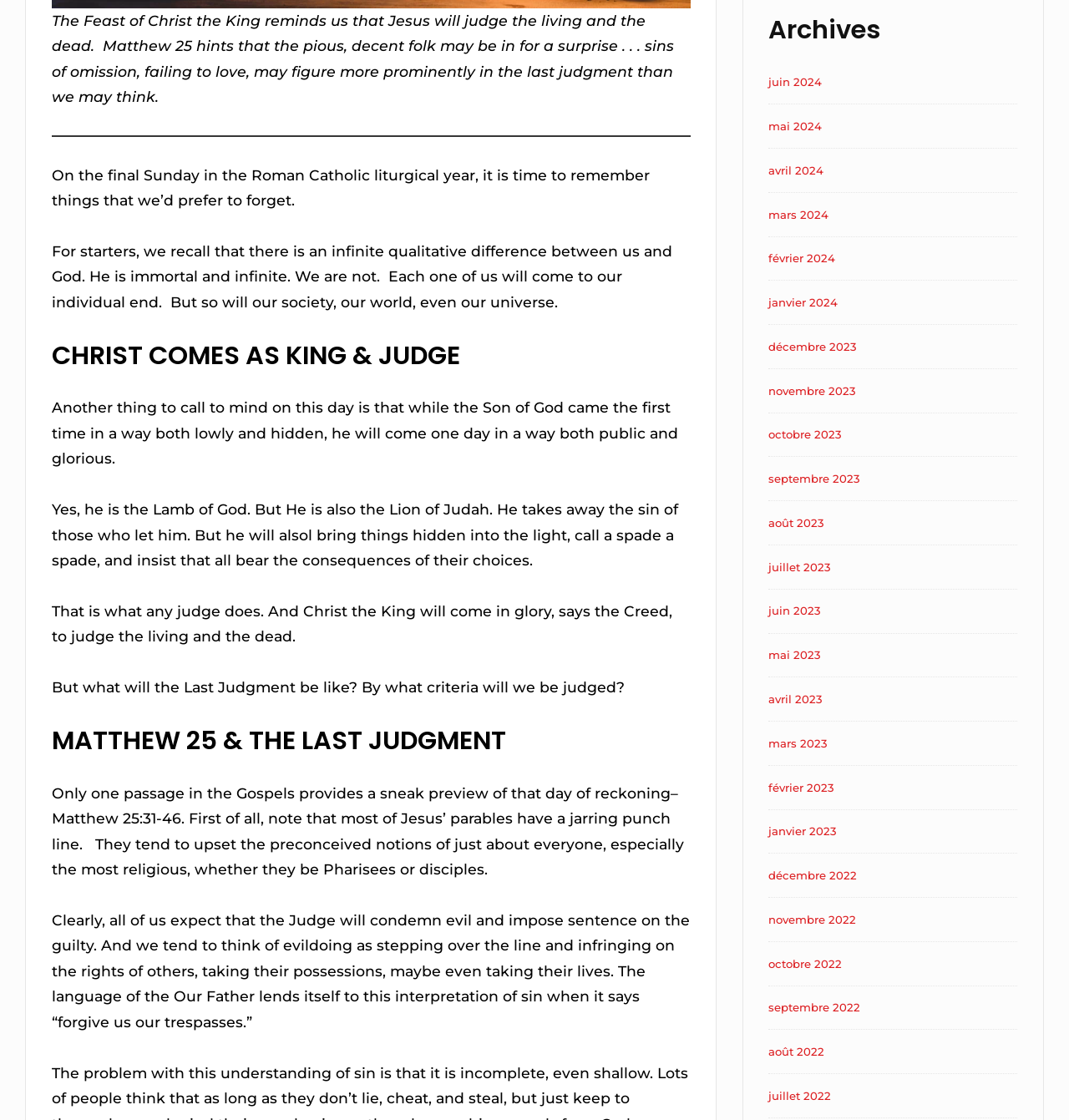Identify the bounding box coordinates of the region that should be clicked to execute the following instruction: "Read about CHRIST COMES AS KING & JUDGE".

[0.048, 0.304, 0.646, 0.33]